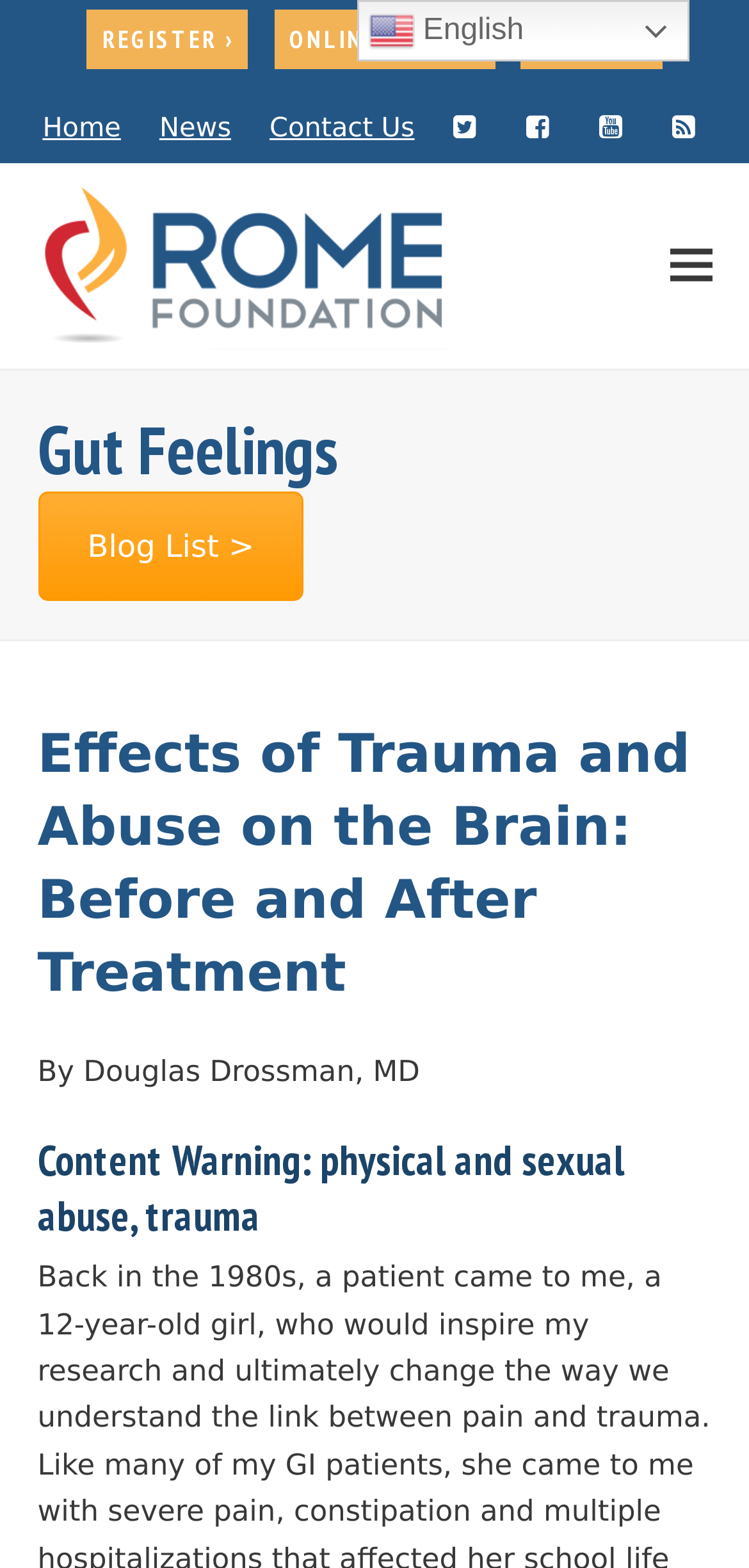Analyze the image and give a detailed response to the question:
How many languages are available on this website?

I found a link that says 'en English', which suggests that only one language, English, is available on this website.